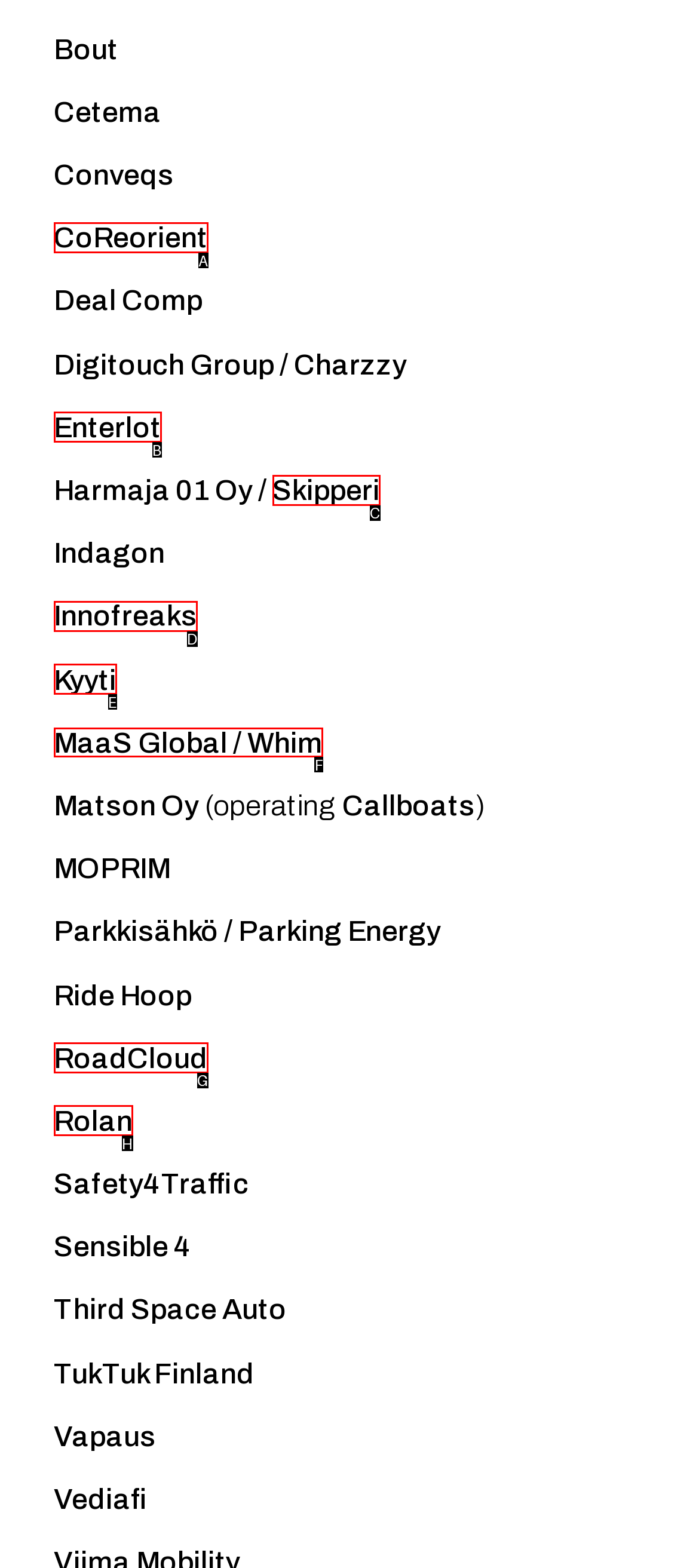Identify the letter of the correct UI element to fulfill the task: go to MaaS Global from the given options in the screenshot.

F